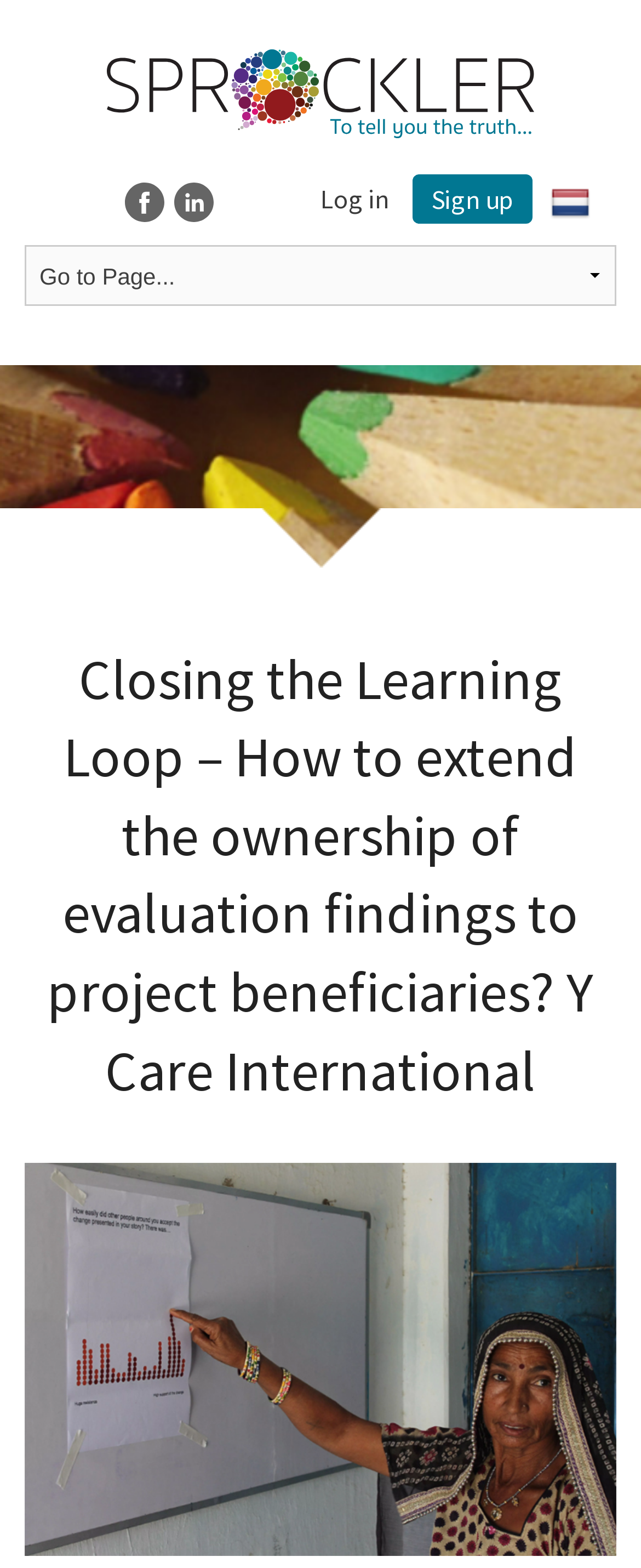Using the webpage screenshot and the element description parent_node: Navigation, determine the bounding box coordinates. Specify the coordinates in the format (top-left x, top-left y, bottom-right x, bottom-right y) with values ranging from 0 to 1.

None